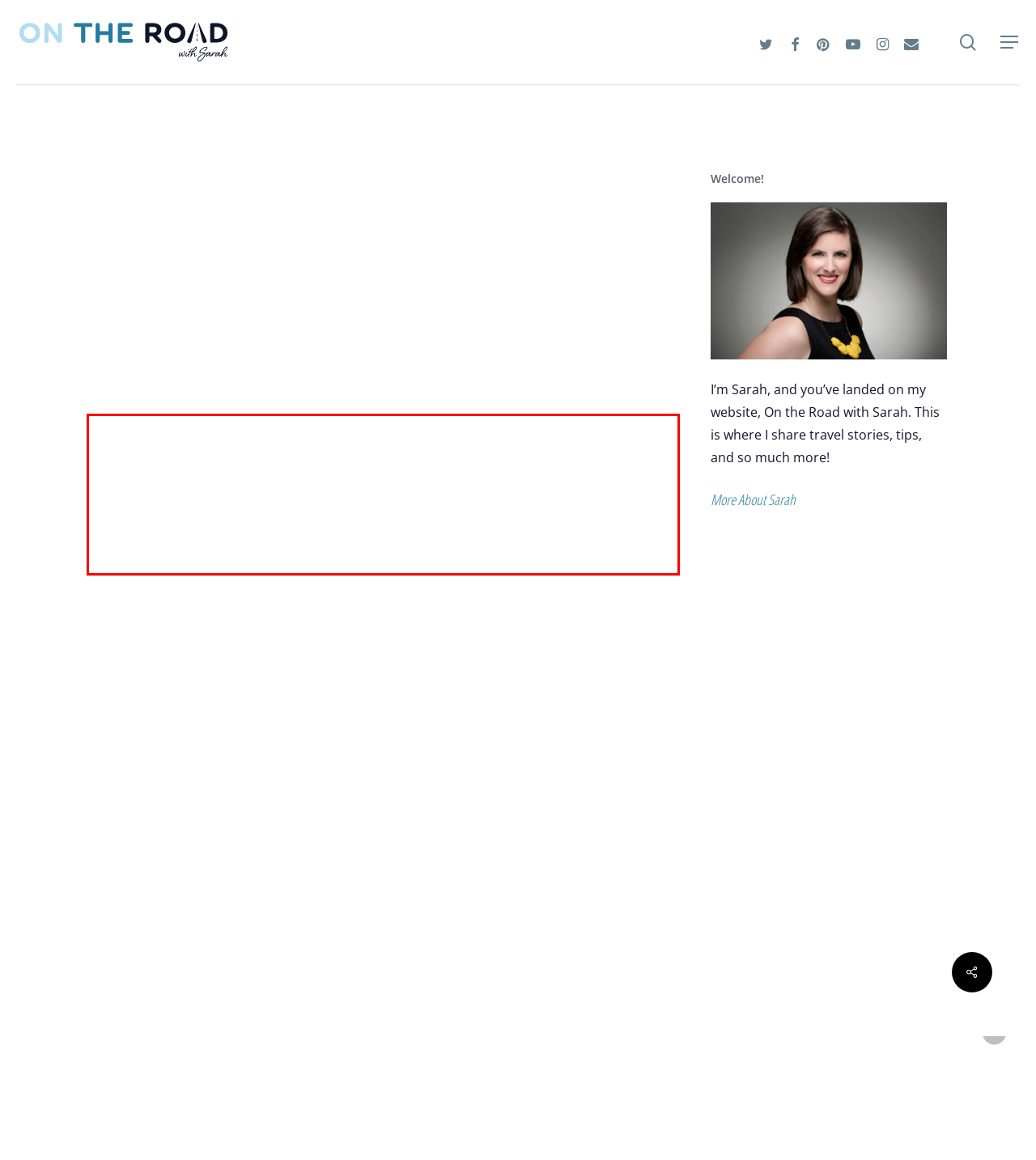Inspect the webpage screenshot that has a red bounding box and use OCR technology to read and display the text inside the red bounding box.

When you’ve got growing kids, serving them a balanced meal is just as important as proper exercise and a good night’s sleep. It can be tough trying to fit it all in! I am always looking for easy recipes that incorporate more fruits and vegetables into our diet. Dole recently launched a campaign called “Powering the Hero Within” that aims to do just that. This amazing initiative has some delicious, Disney’s The Lion King inspired recipes for families that are sure to help those growing little ones keep “working on their roar!”